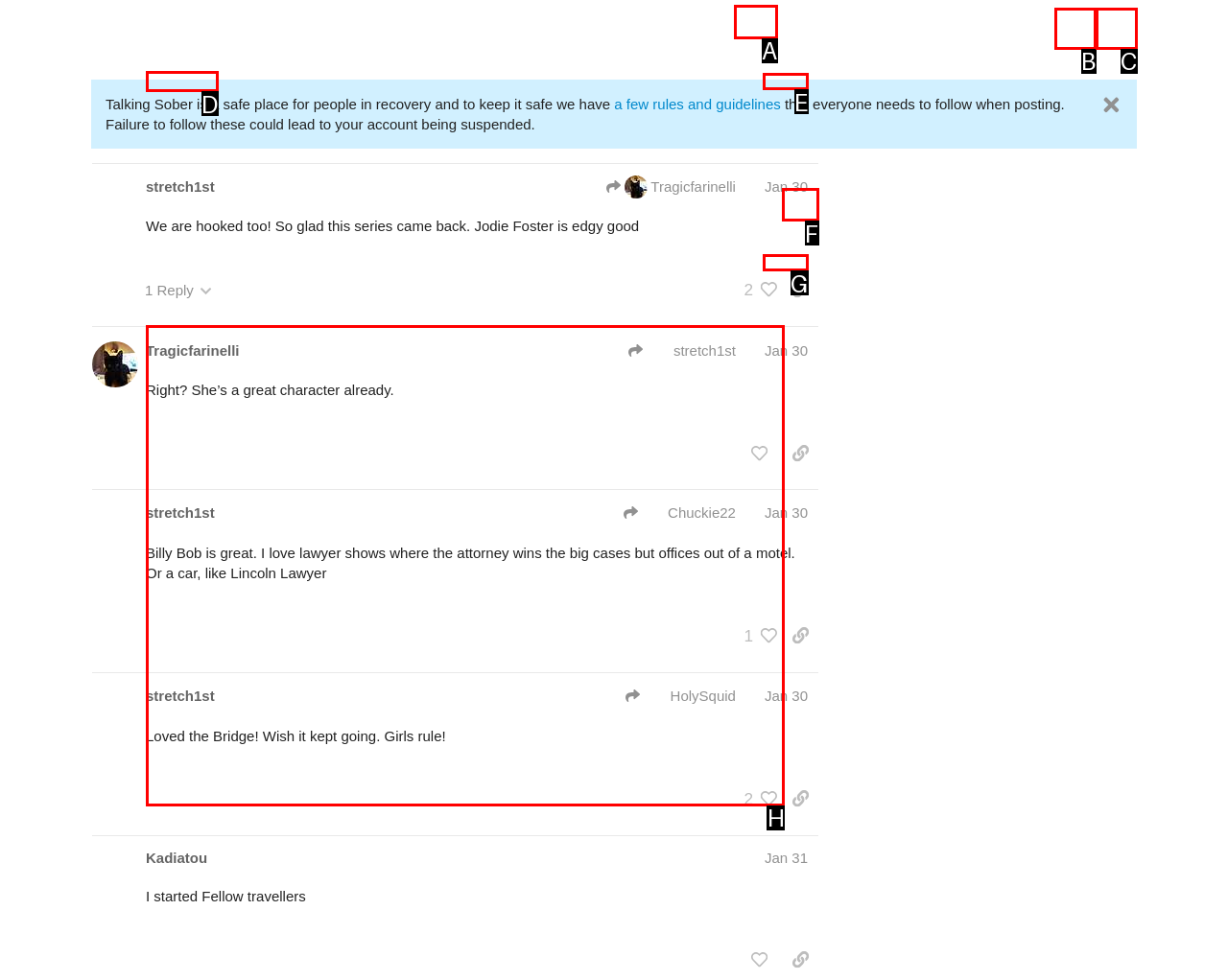Point out the correct UI element to click to carry out this instruction: View the link posted by snokeki242
Answer with the letter of the chosen option from the provided choices directly.

H